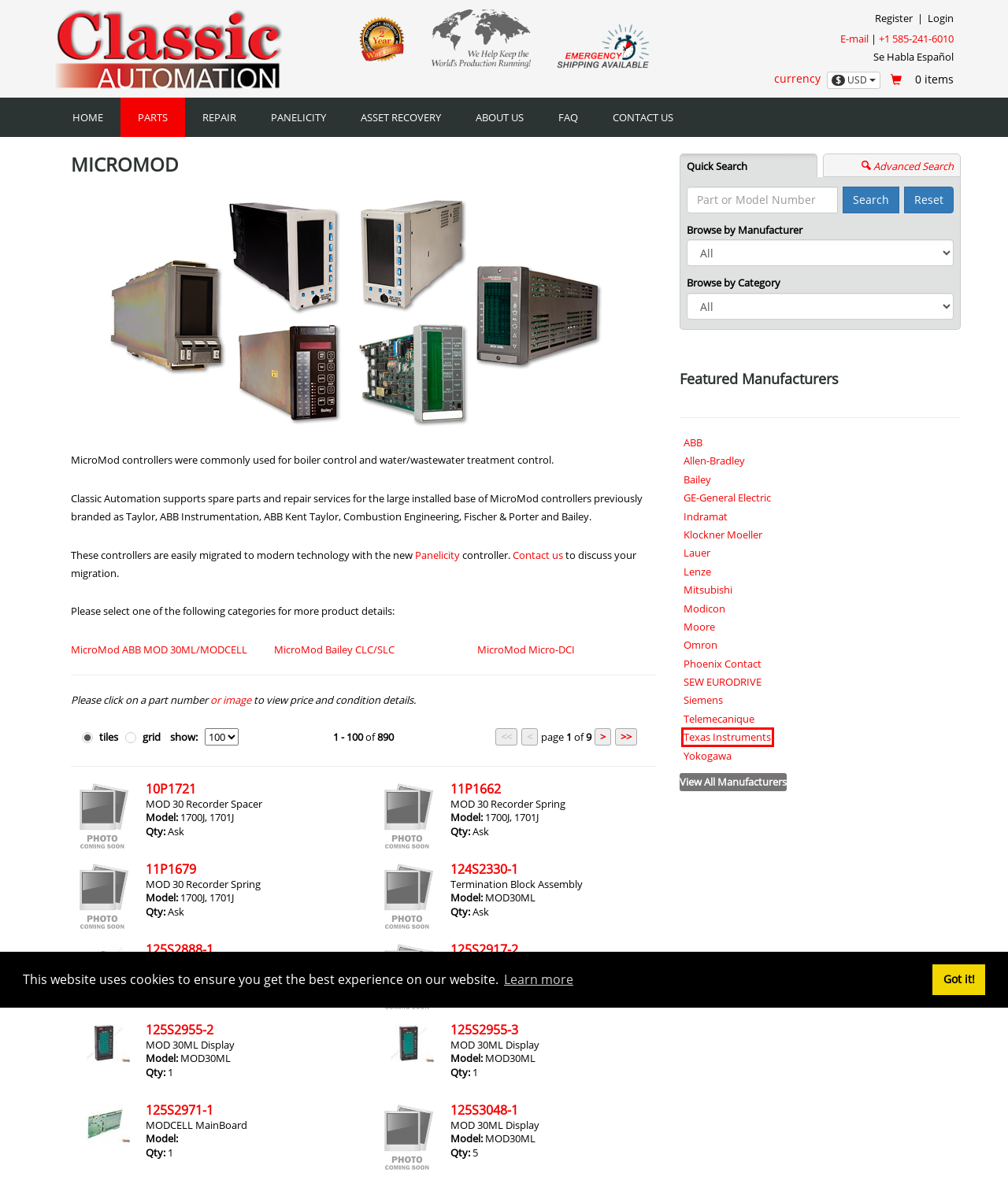Check out the screenshot of a webpage with a red rectangle bounding box. Select the best fitting webpage description that aligns with the new webpage after clicking the element inside the bounding box. Here are the candidates:
A. Texas Instruments Parts & Repair | Classic Automation
B. MicroMod ABB MOD 30ML/MODCELL refurbished parts & repair | 2 yr warranty | Worldwide shipping
C. Register | Classic Automation
D. Asset Recovery Program | Sell Surplus Equipment & Parts
E. Indramat Drives and Motors| Indramat Repairs | Classic Automation
F. Login | Classic Automation
G. Spare Allen-Bradley Parts | Allen-Bradley Repairs
H. ABB Refurbished Parts | ABB Parts Repair | Classic Automation

A